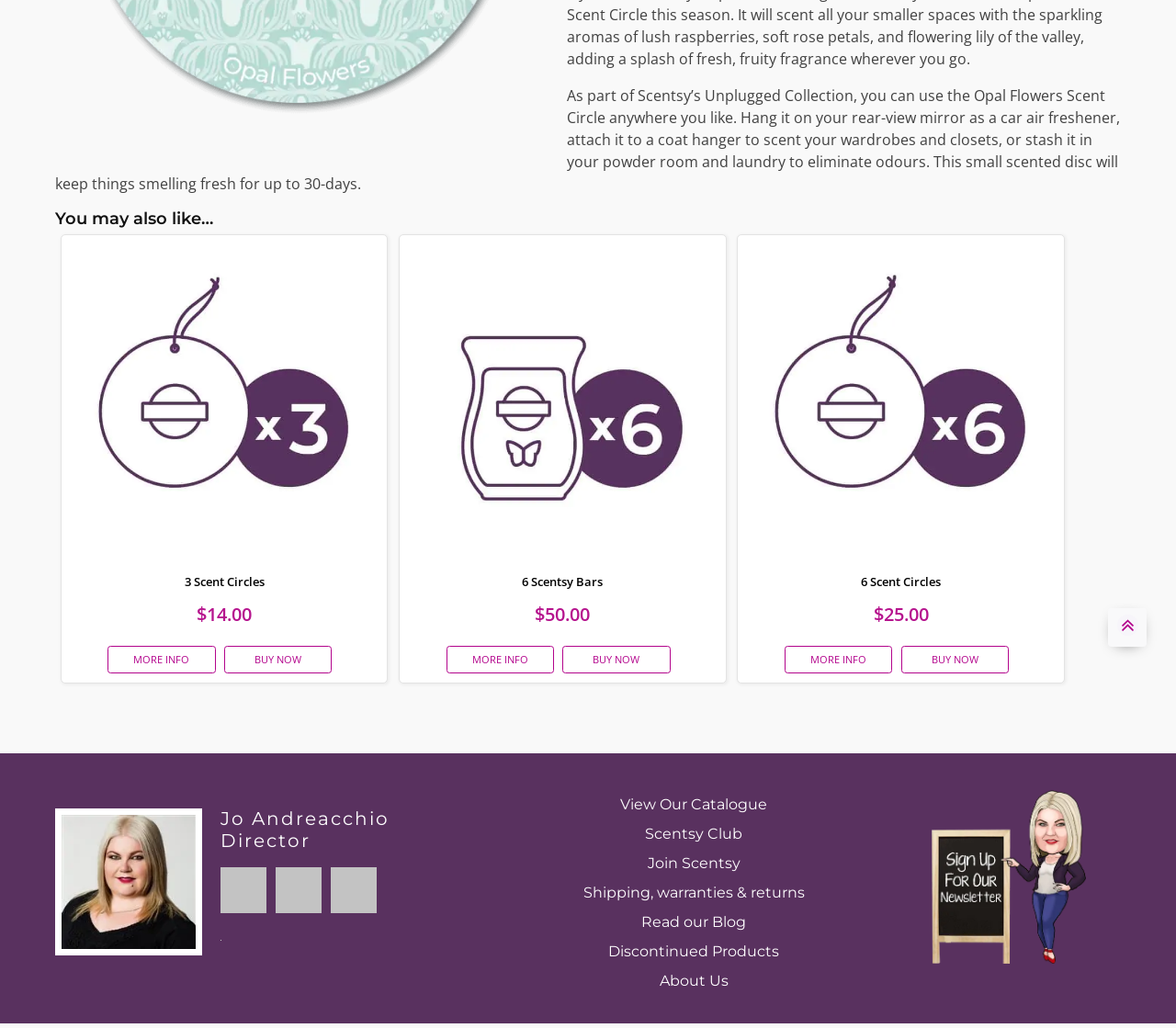Bounding box coordinates are specified in the format (top-left x, top-left y, bottom-right x, bottom-right y). All values are floating point numbers bounded between 0 and 1. Please provide the bounding box coordinate of the region this sentence describes: Read our Blog

[0.488, 0.883, 0.692, 0.911]